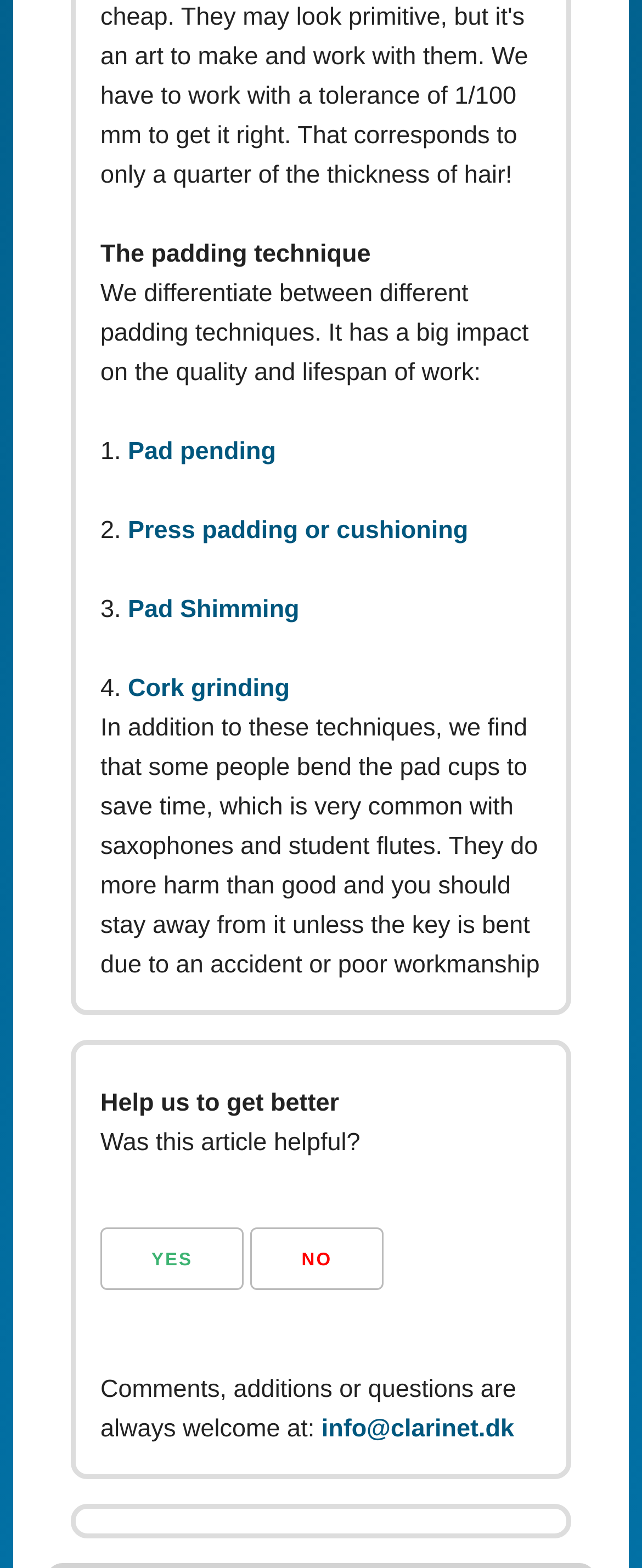Provide the bounding box coordinates, formatted as (top-left x, top-left y, bottom-right x, bottom-right y), with all values being floating point numbers between 0 and 1. Identify the bounding box of the UI element that matches the description: 26.02.202126.02.2021

None